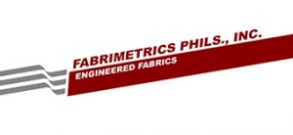What type of fabrics does Fabrimetrics Philippines Inc. produce?
Use the image to answer the question with a single word or phrase.

engineered fabrics